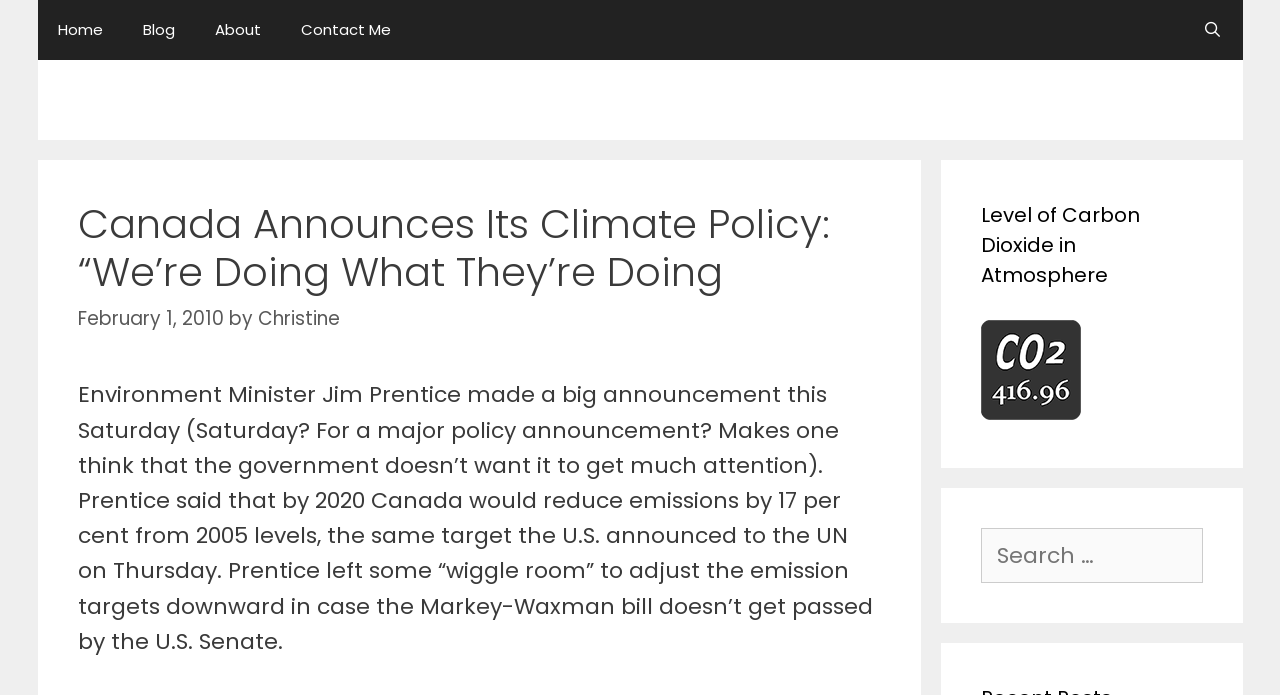Can you find and provide the title of the webpage?

Canada Announces Its Climate Policy: “We’re Doing What They’re Doing